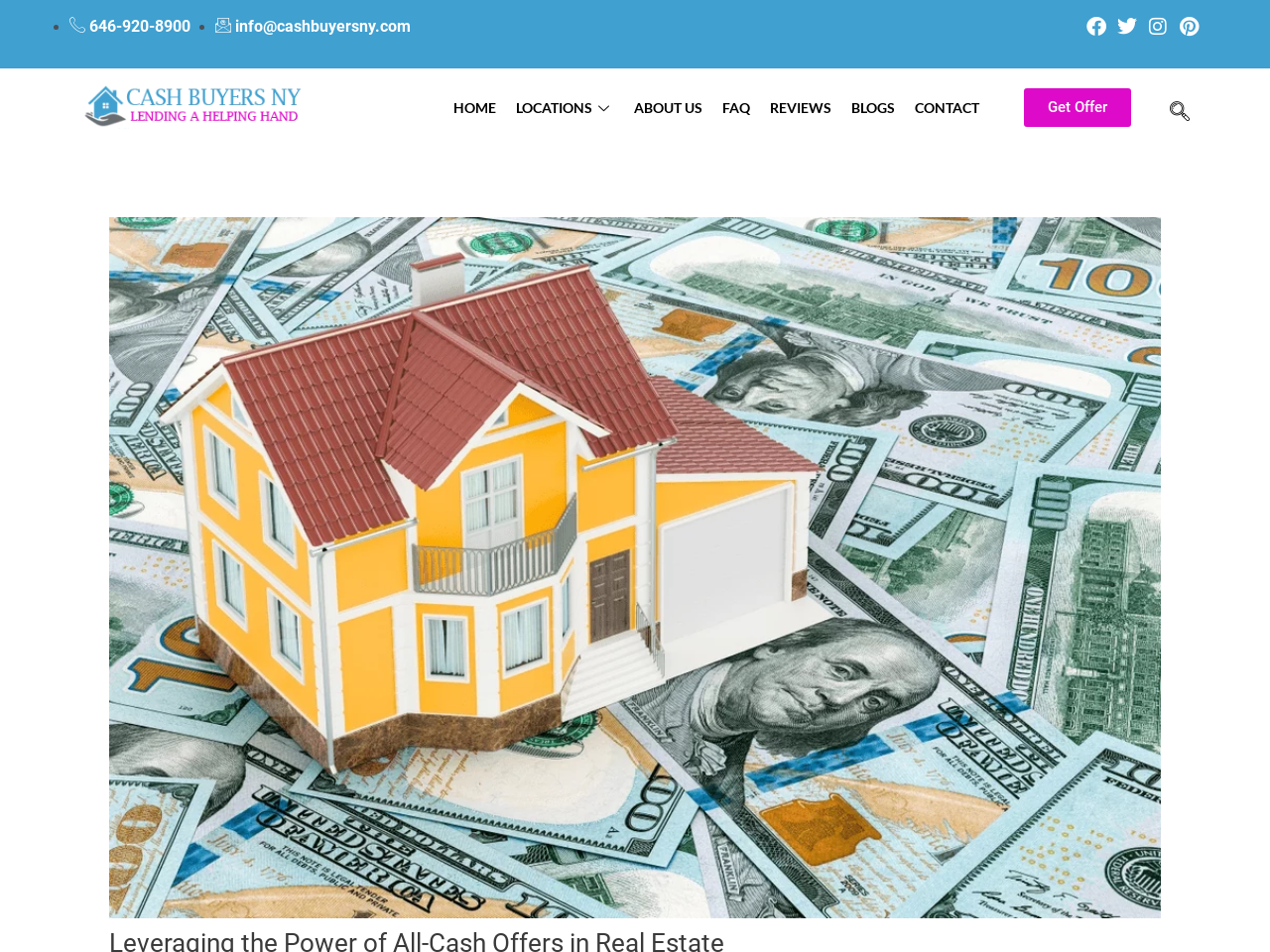How many navigation links are there?
Please give a detailed and thorough answer to the question, covering all relevant points.

I counted the number of navigation links by looking at the link elements with text, which are HOME, LOCATIONS, ABOUT US, FAQ, REVIEWS, BLOGS, and CONTACT, located at the top of the webpage.